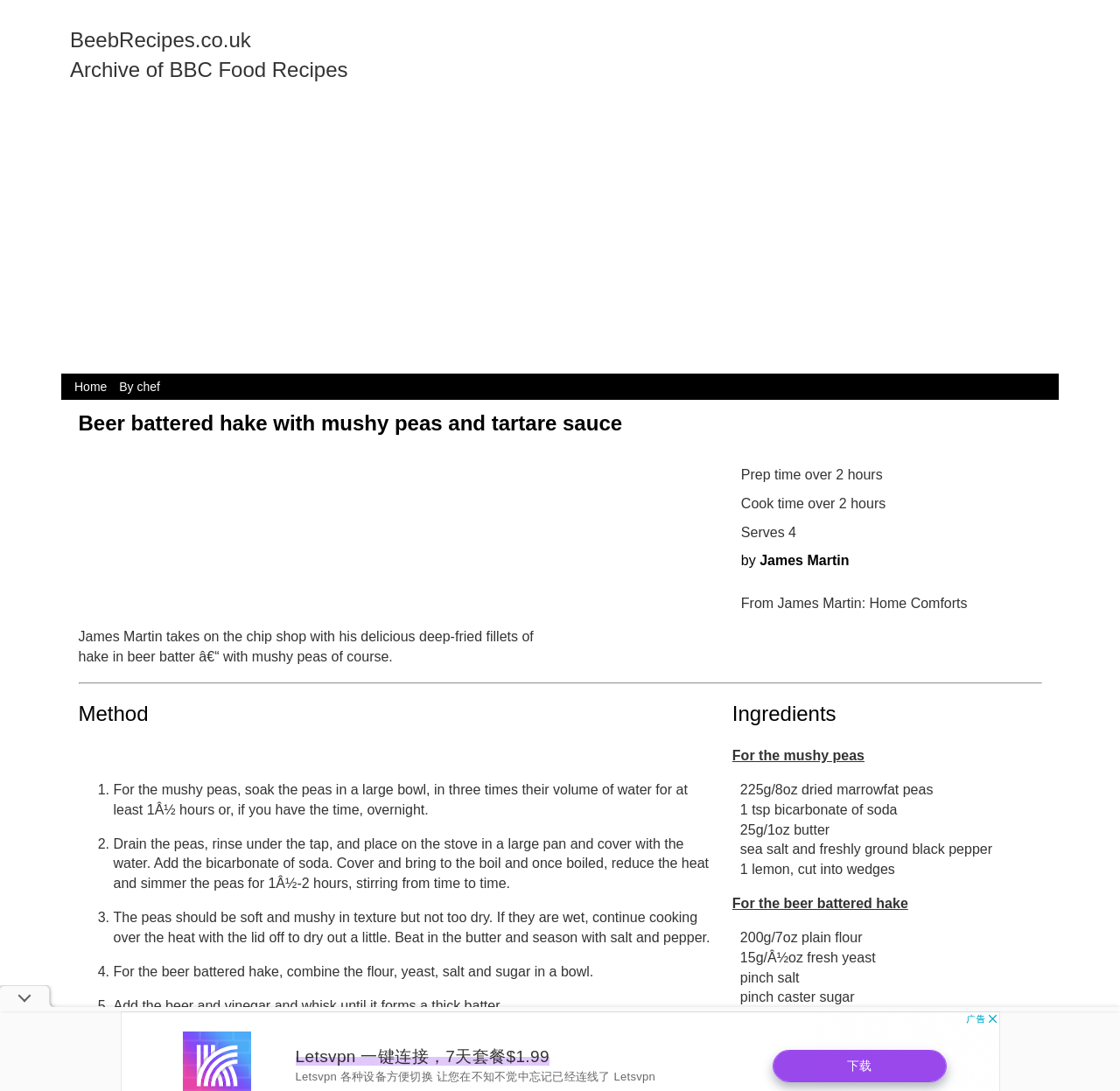Elaborate on the information and visuals displayed on the webpage.

This webpage is about a recipe for beer-battered hake with mushy peas and tartare sauce. At the top, there is a header section with the website's name "BeebRecipes.co.uk" and a subtitle "Archive of BBC Food Recipes". Below this, there is an advertisement iframe.

The main content of the page is divided into sections. The first section has a heading "Beer battered hake with mushy peas and tartare sauce" followed by a brief description of the recipe. Below this, there are three lines of text indicating the preparation time, cooking time, and serving size of the dish.

The next section is about the chef, James Martin, and the TV show "James Martin: Home Comforts" where this recipe is from. Below this, there is a horizontal separator line.

The "Method" section follows, which is a step-by-step guide to preparing the dish. The method is divided into 7 steps, each with a numbered list marker and a brief description of the action to be taken.

To the right of the method section, there is an "Ingredients" section, which is further divided into two subsections: "For the mushy peas" and "For the beer battered hake". Each subsection lists the required ingredients with their quantities.

At the bottom of the page, there is a small image, likely a logo or a decoration, and an insertion section that takes up the full width of the page.